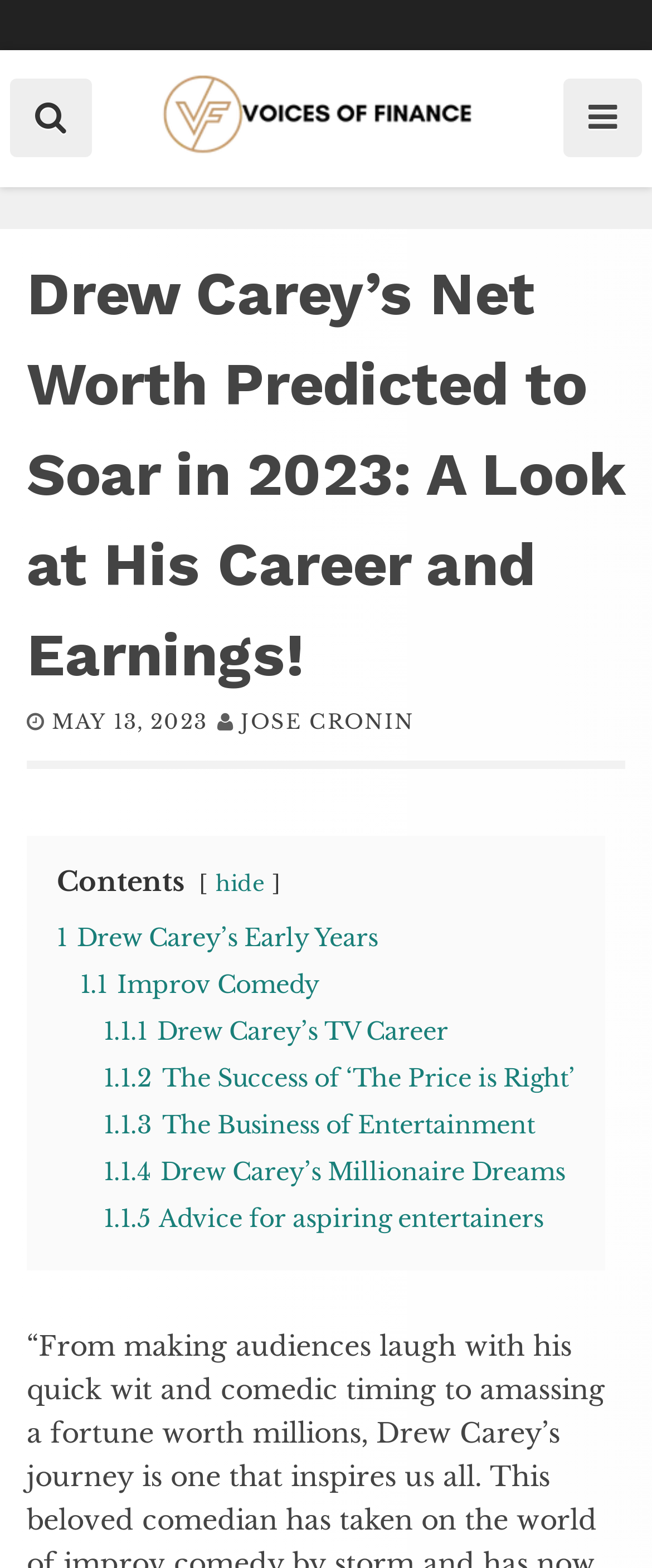Determine the main heading text of the webpage.

Drew Carey’s Net Worth Predicted to Soar in 2023: A Look at His Career and Earnings!